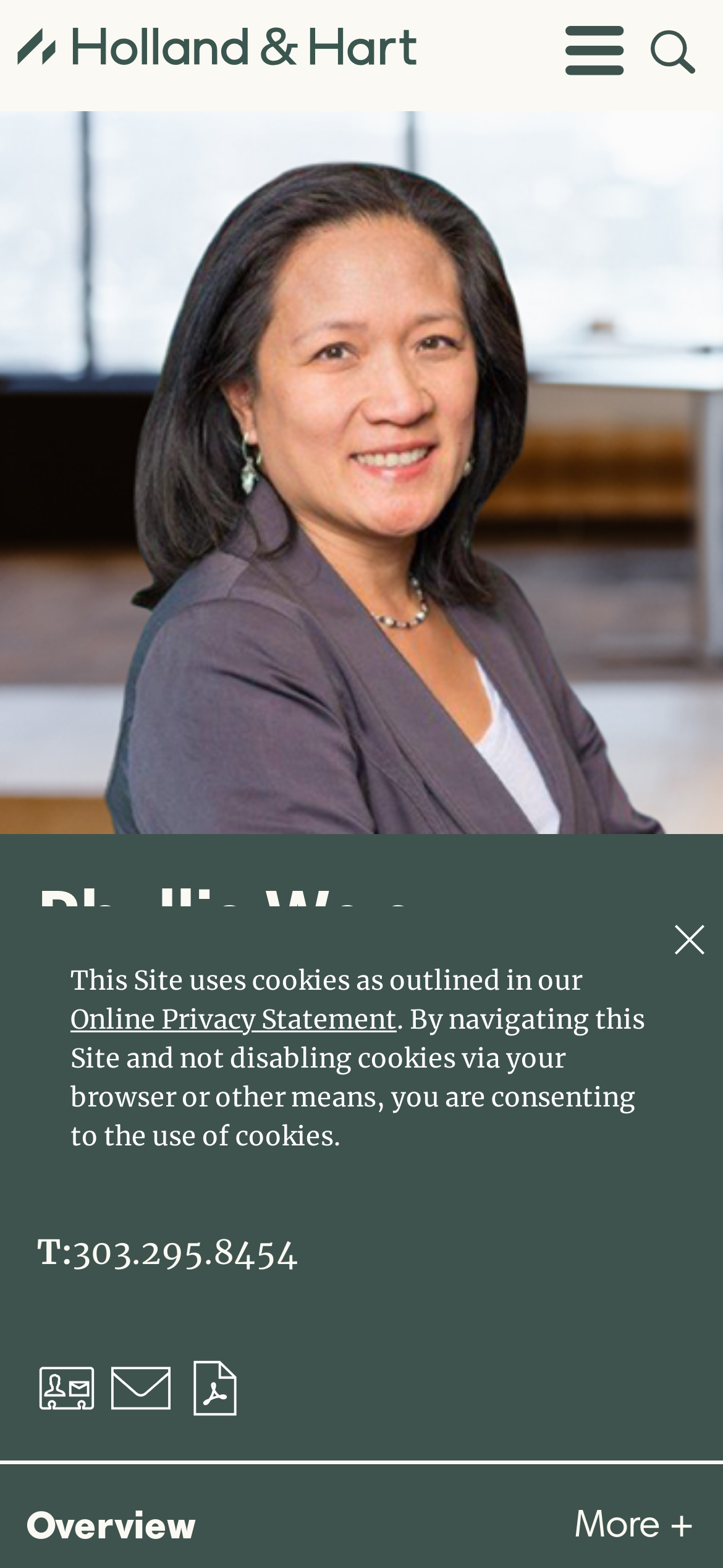For the element described, predict the bounding box coordinates as (top-left x, top-left y, bottom-right x, bottom-right y). All values should be between 0 and 1. Element description: Online Privacy Statement

[0.097, 0.64, 0.549, 0.661]